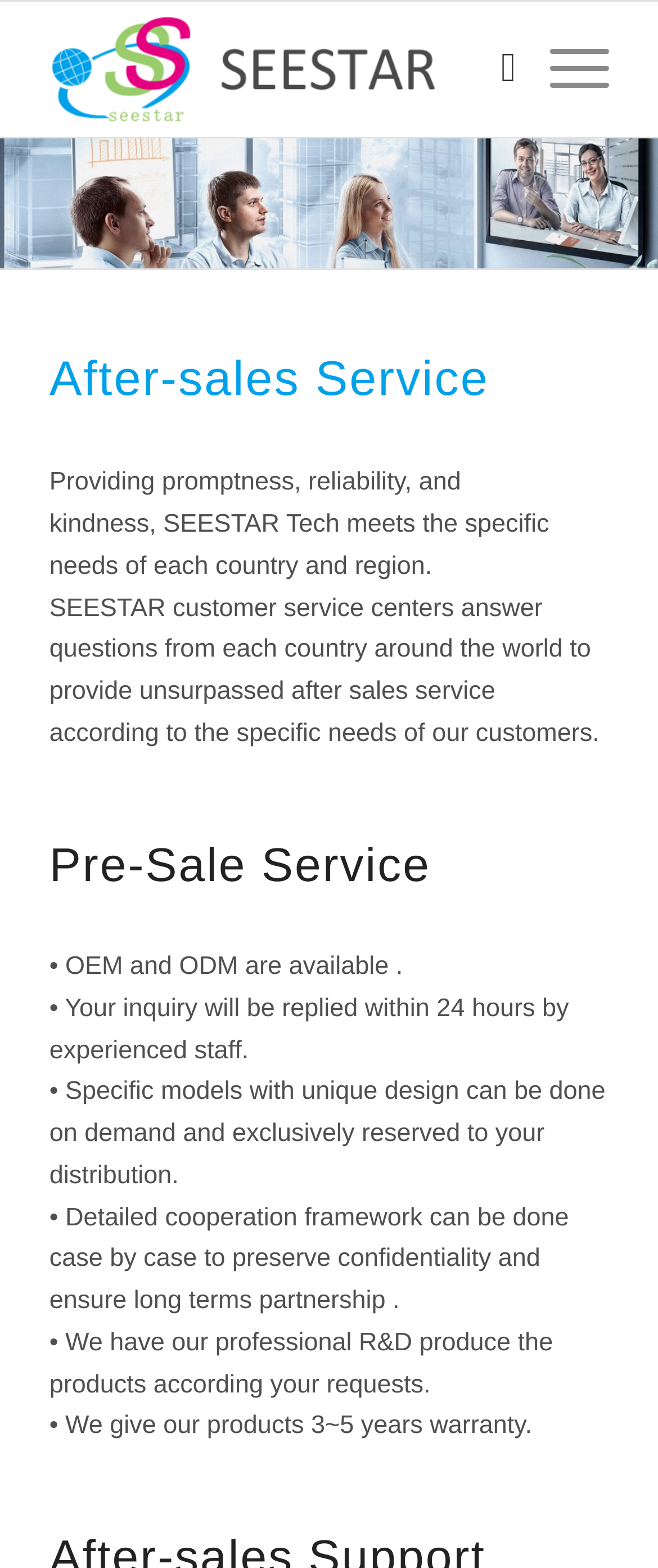Articulate a complete and detailed caption of the webpage elements.

The webpage is about Seestar's after-sales service, with a prominent logo of Seestar at the top left corner. Below the logo, there is a horizontal navigation bar with three links: "Seestar", "Search", and "Menu", from left to right. 

Underneath the navigation bar, there is a large banner image that spans the entire width of the page, with the text "Seestar After-sales Service" written on it. 

Below the banner image, there is a heading that reads "After-sales Service", followed by a paragraph of text that describes the company's commitment to providing prompt, reliable, and kind service to meet the specific needs of each country and region.

Further down the page, there is another heading that reads "Pre-Sale Service", followed by five bullet points that outline the services offered, including OEM and ODM availability, quick response to inquiries, customized product design, detailed cooperation frameworks, and professional R&D production. Each bullet point is a separate paragraph of text.

At the bottom of the page, there is a final bullet point that mentions the company's warranty policy, which ranges from 3 to 5 years.